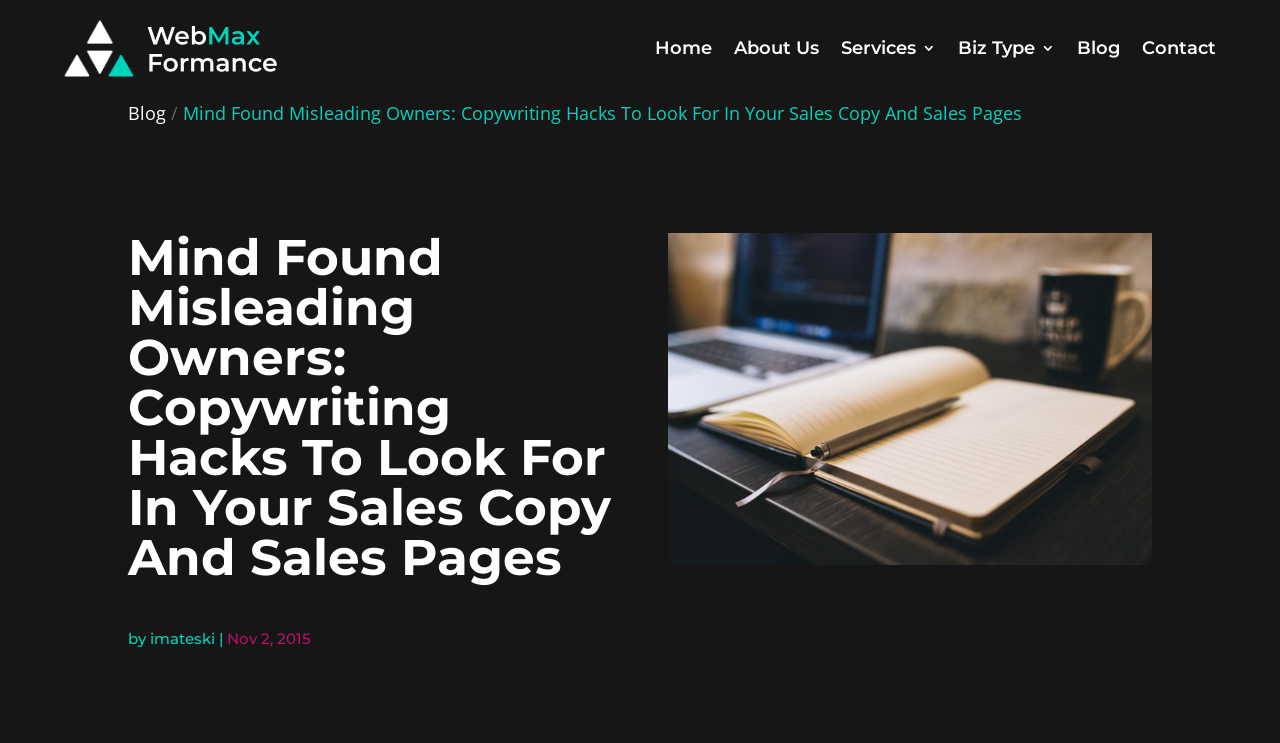Given the element description Biz Type, identify the bounding box coordinates for the UI element on the webpage screenshot. The format should be (top-left x, top-left y, bottom-right x, bottom-right y), with values between 0 and 1.

[0.748, 0.013, 0.824, 0.116]